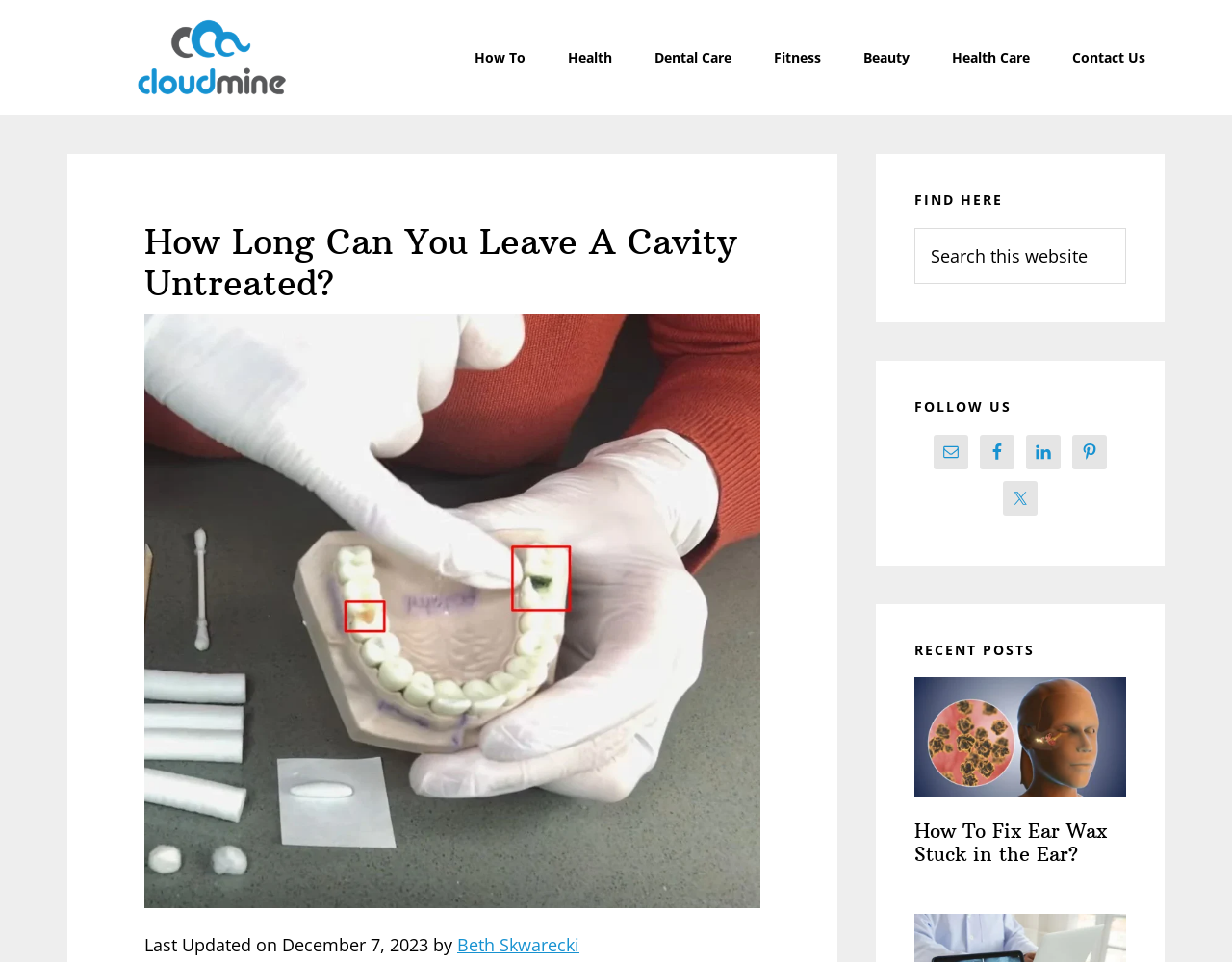Based on the element description How To, identify the bounding box of the UI element in the given webpage screenshot. The coordinates should be in the format (top-left x, top-left y, bottom-right x, bottom-right y) and must be between 0 and 1.

[0.37, 0.02, 0.442, 0.1]